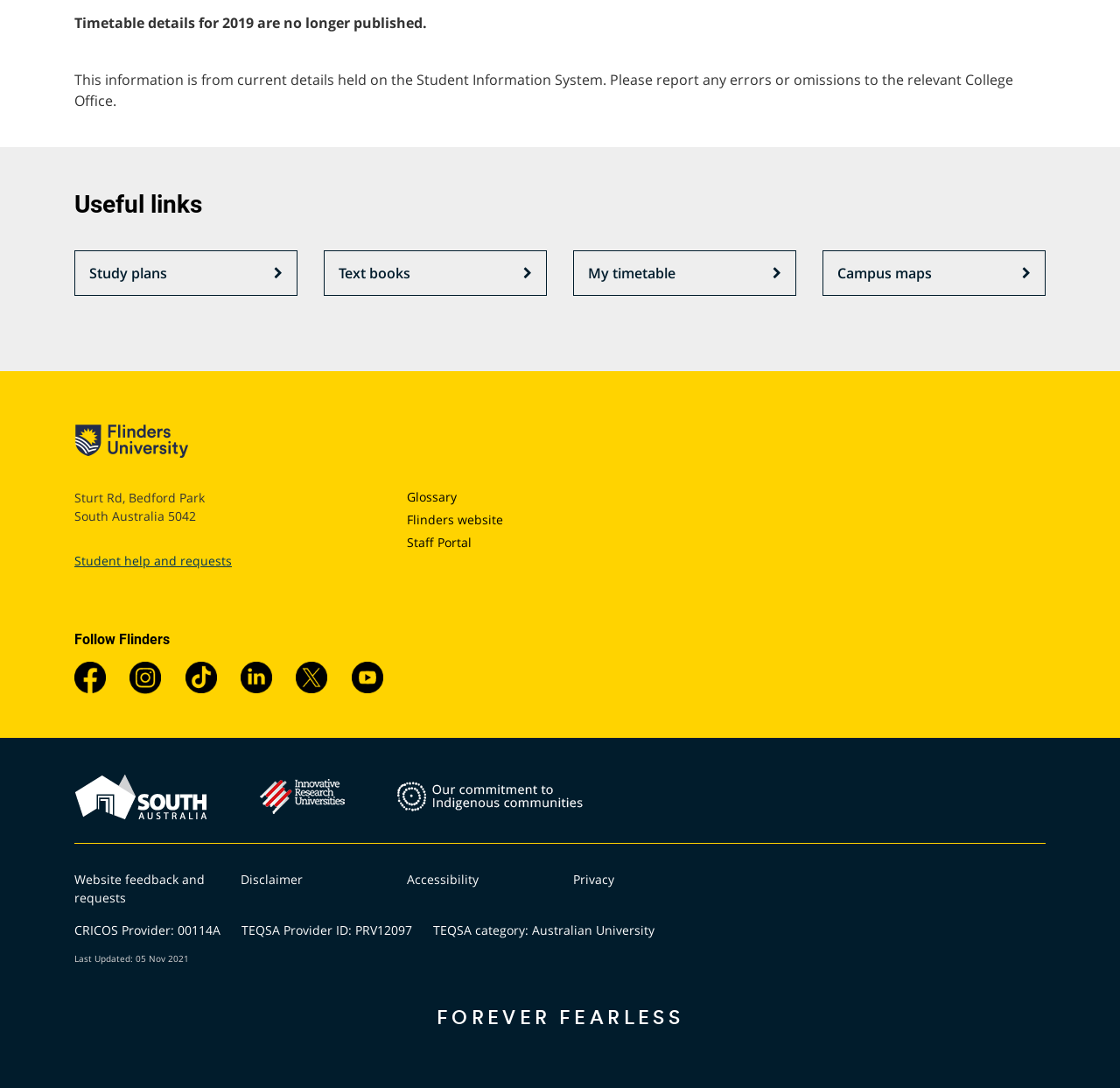What is the name of the university?
Based on the screenshot, respond with a single word or phrase.

Flinders University